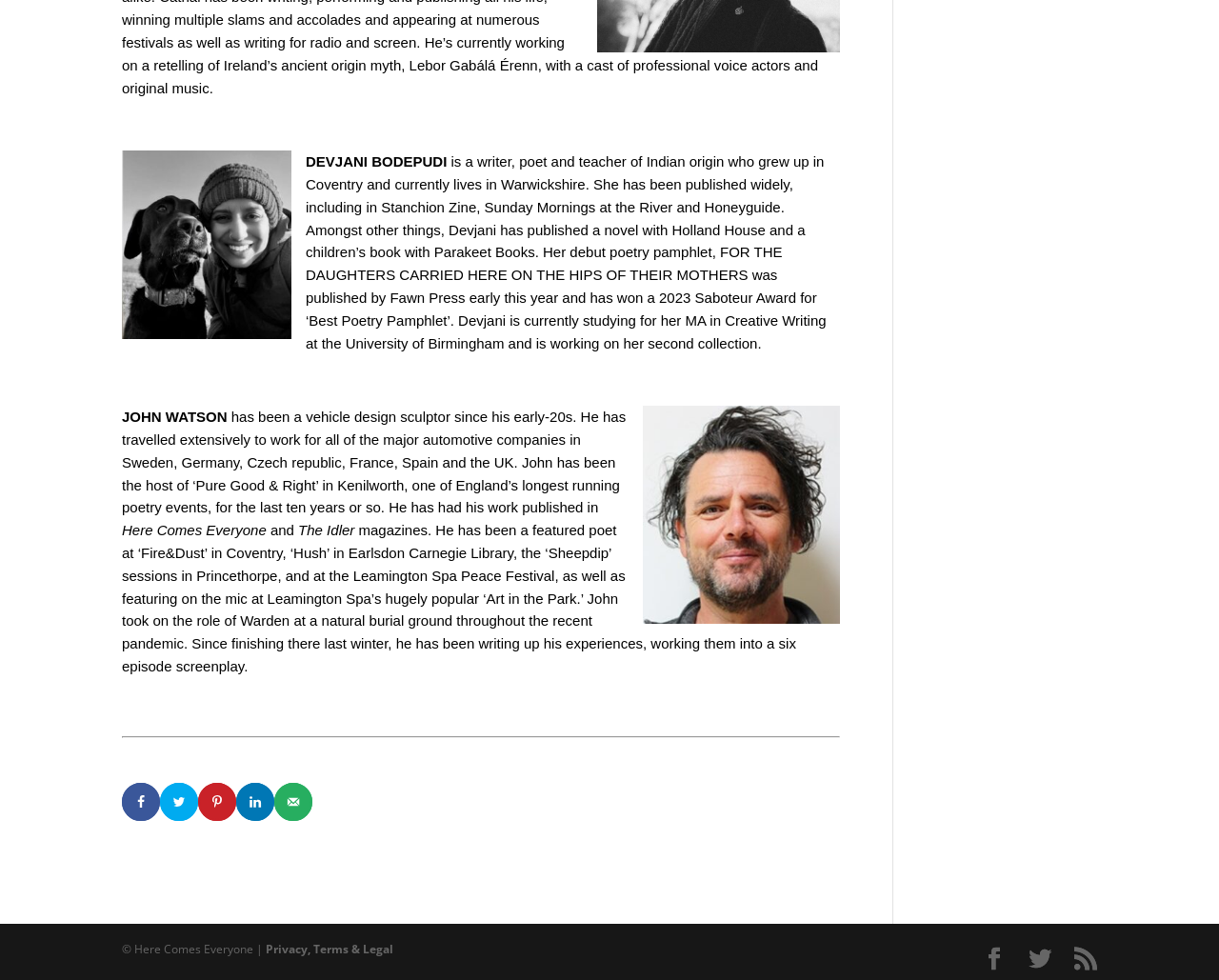Find the bounding box coordinates of the element I should click to carry out the following instruction: "View Privacy, Terms & Legal".

[0.218, 0.96, 0.323, 0.977]